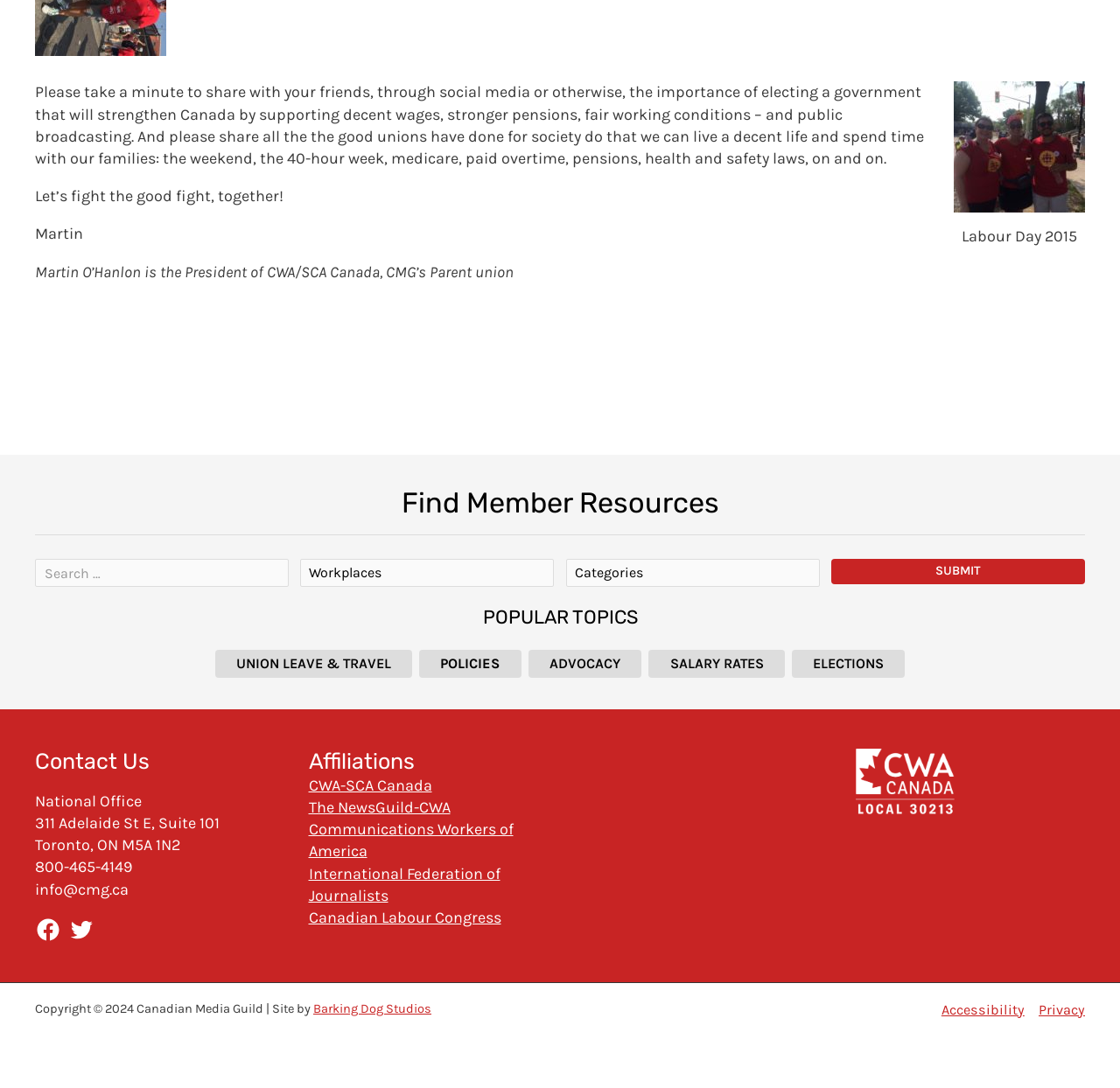Please find the bounding box coordinates in the format (top-left x, top-left y, bottom-right x, bottom-right y) for the given element description. Ensure the coordinates are floating point numbers between 0 and 1. Description: name="_sf_search[]" placeholder="Search …"

[0.031, 0.514, 0.258, 0.539]